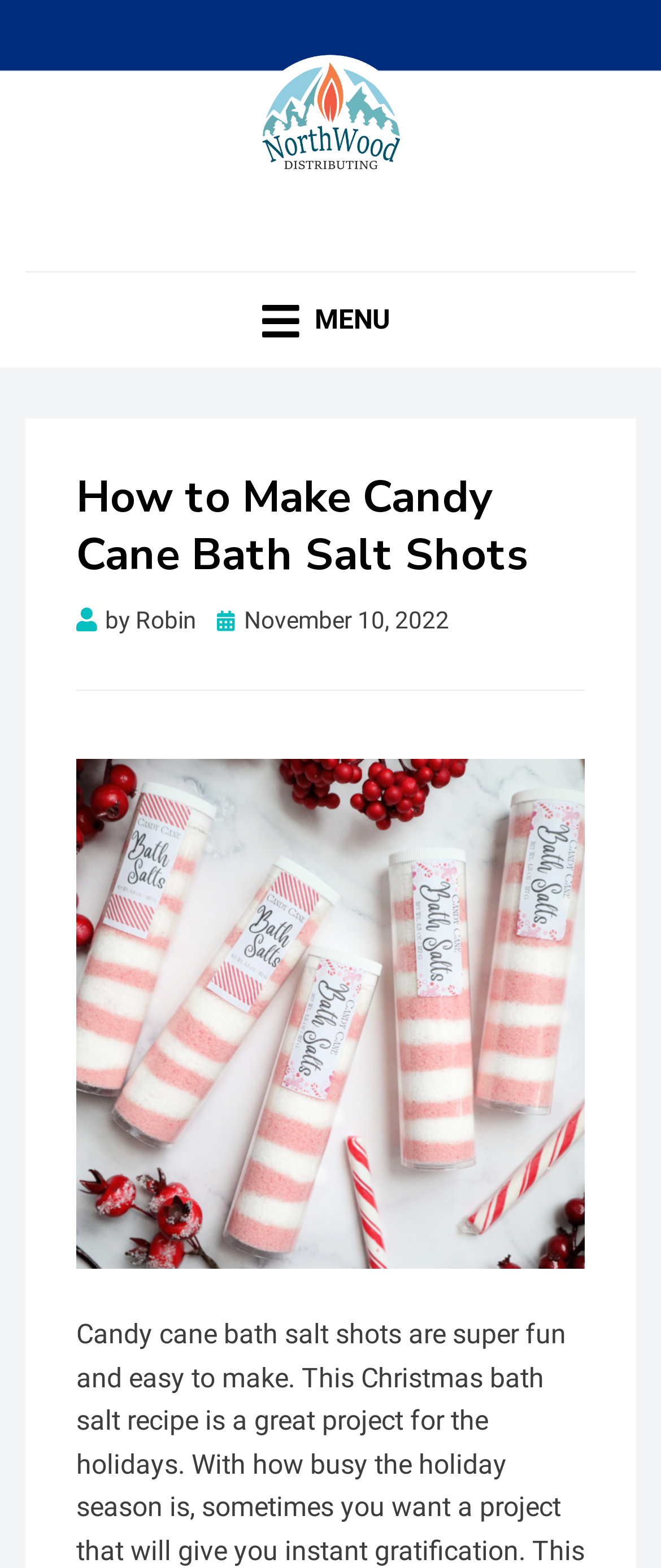Analyze the image and answer the question with as much detail as possible: 
What is the name of the author?

The author's name can be found in the section below the main heading, where it says 'by Robin'. This section also includes the date the article was posted.